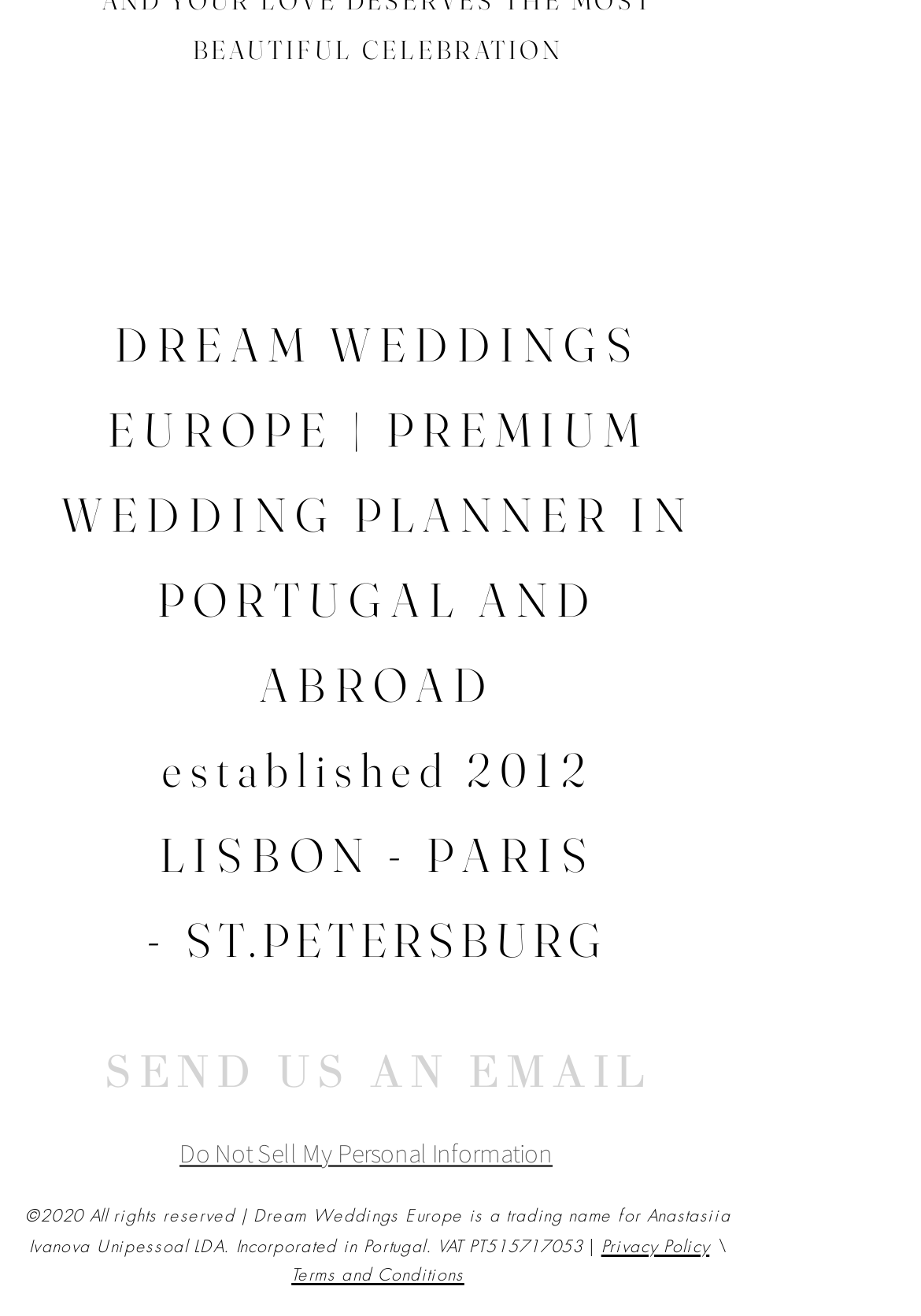Specify the bounding box coordinates of the element's area that should be clicked to execute the given instruction: "View Premium Wedding Planner in Portugal and Abroad". The coordinates should be four float numbers between 0 and 1, i.e., [left, top, right, bottom].

[0.067, 0.303, 0.754, 0.542]